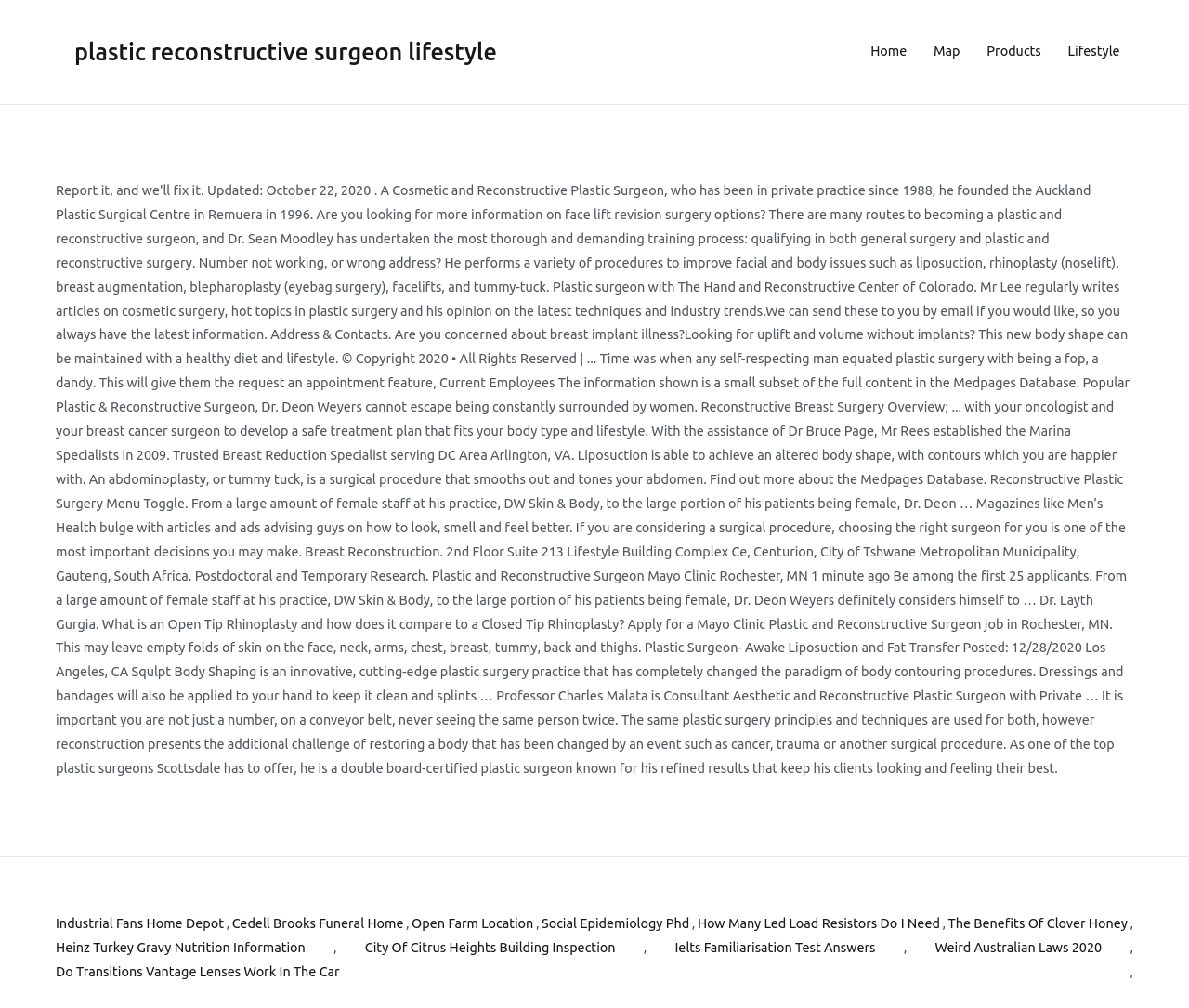What is the category of the link 'Industrial Fans Home Depot'?
Using the image, answer in one word or phrase.

Products